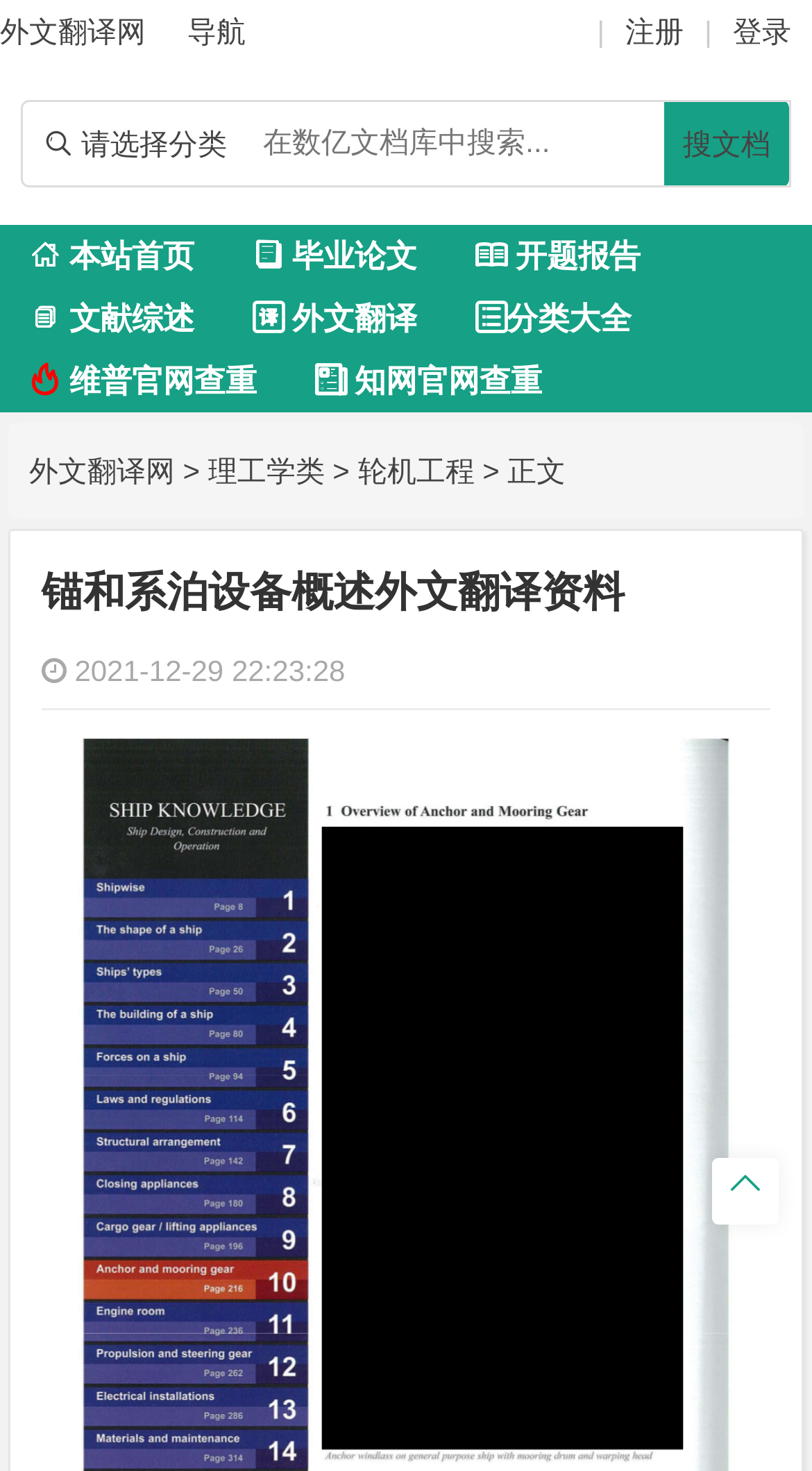Please identify the bounding box coordinates of the element that needs to be clicked to perform the following instruction: "download complete document".

[0.828, 0.068, 0.961, 0.127]